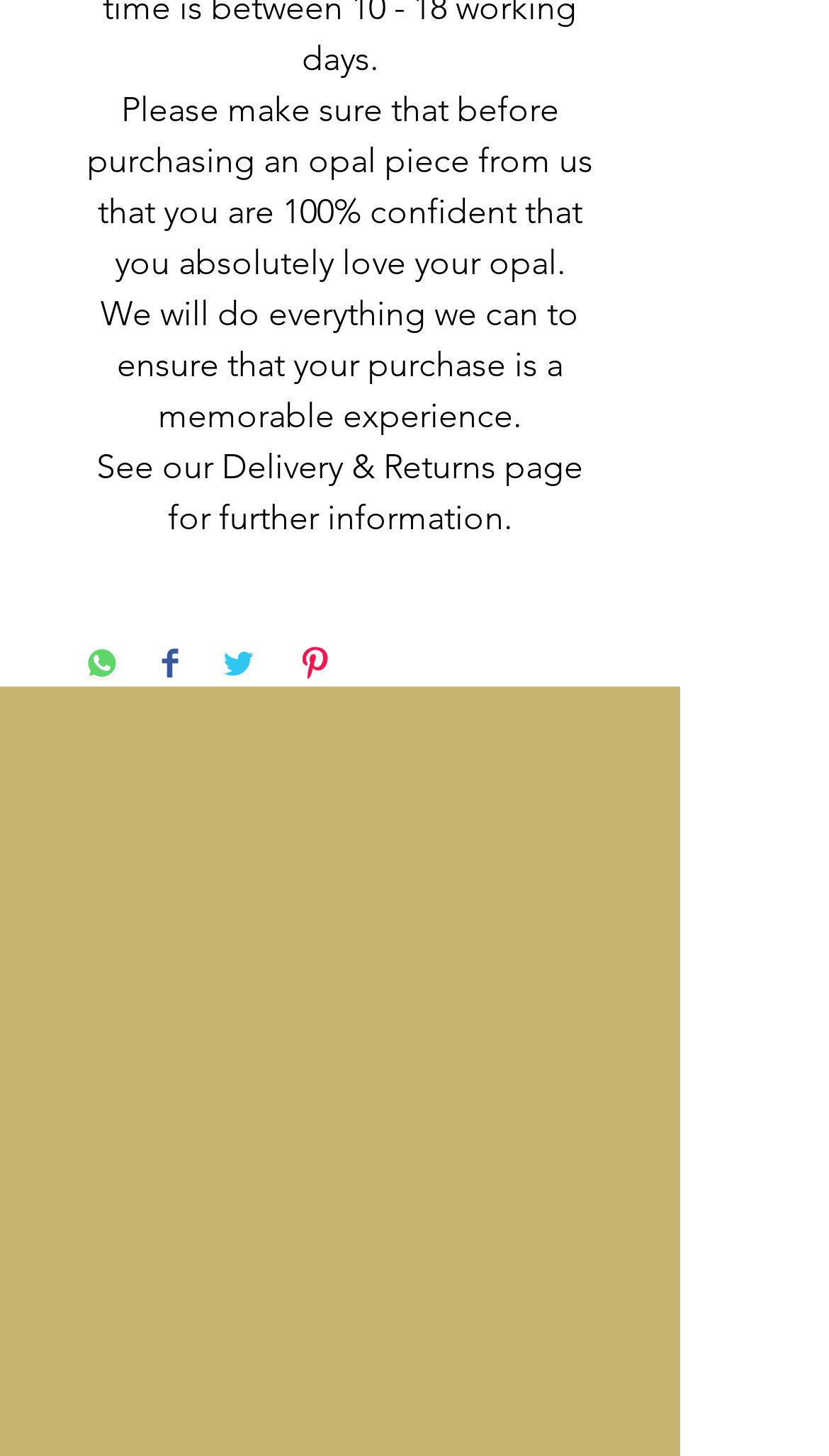Determine the bounding box coordinates for the clickable element required to fulfill the instruction: "Pin on Pinterest". Provide the coordinates as four float numbers between 0 and 1, i.e., [left, top, right, bottom].

[0.359, 0.443, 0.4, 0.471]